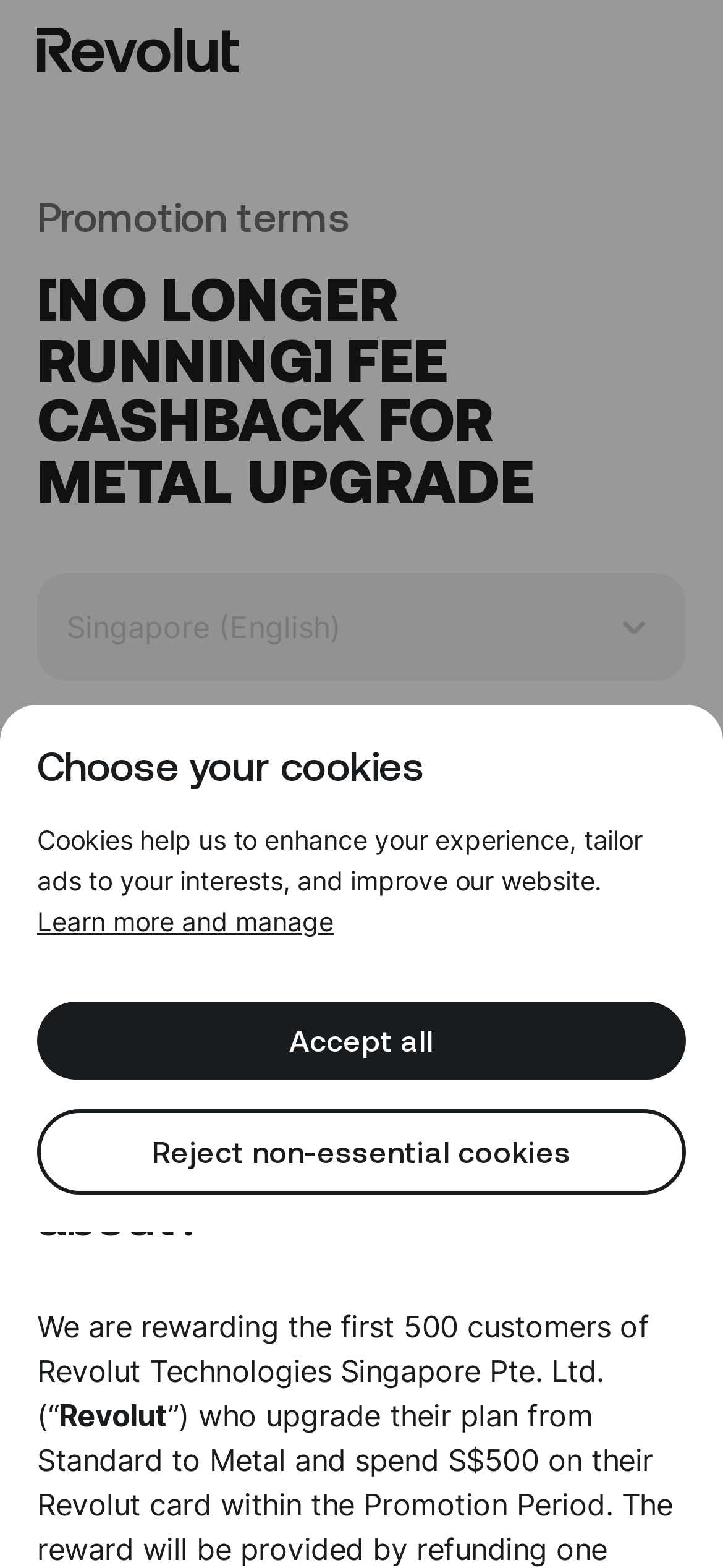What can be downloaded?
Please provide a comprehensive answer to the question based on the webpage screenshot.

The webpage provides a link to download a PDF, as indicated by the link '​ Download PDF'.